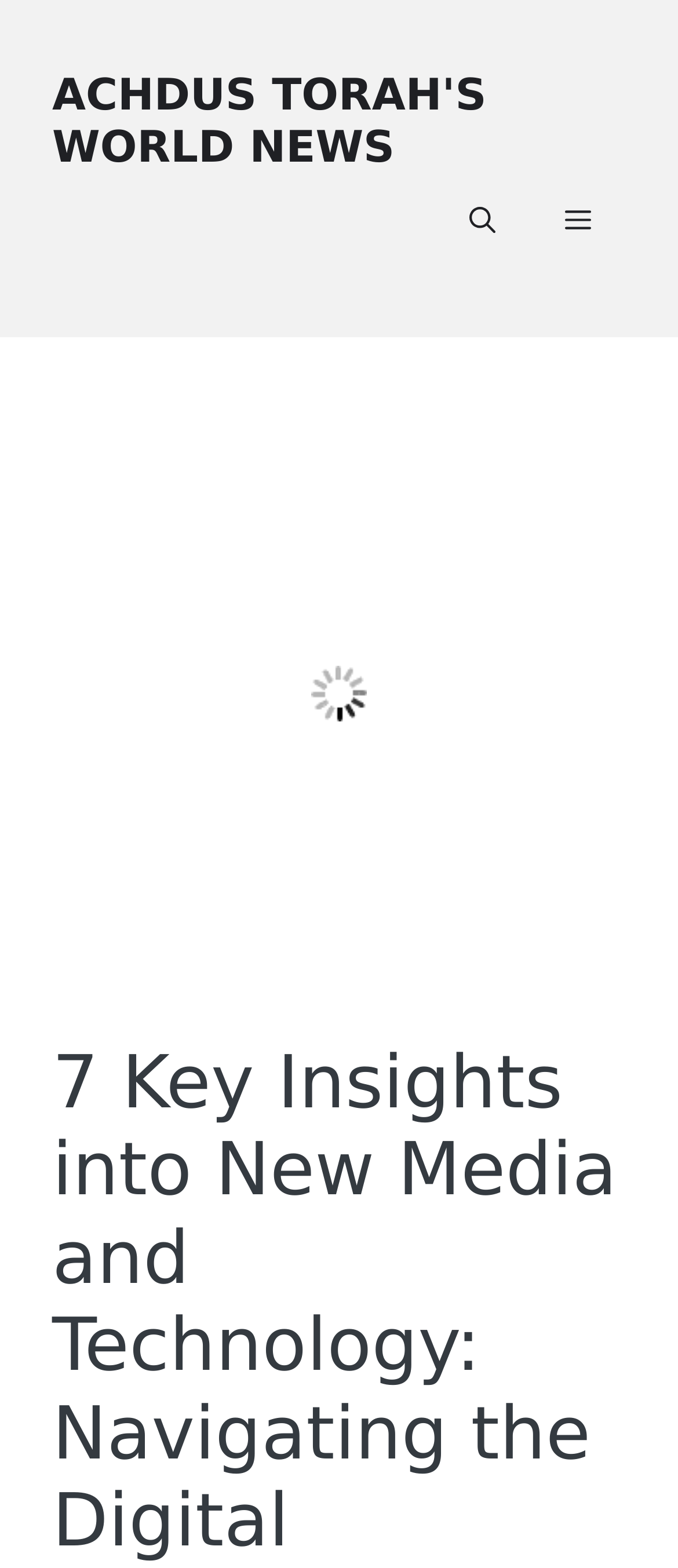Predict the bounding box of the UI element based on the description: "Menu". The coordinates should be four float numbers between 0 and 1, formatted as [left, top, right, bottom].

[0.782, 0.111, 0.923, 0.171]